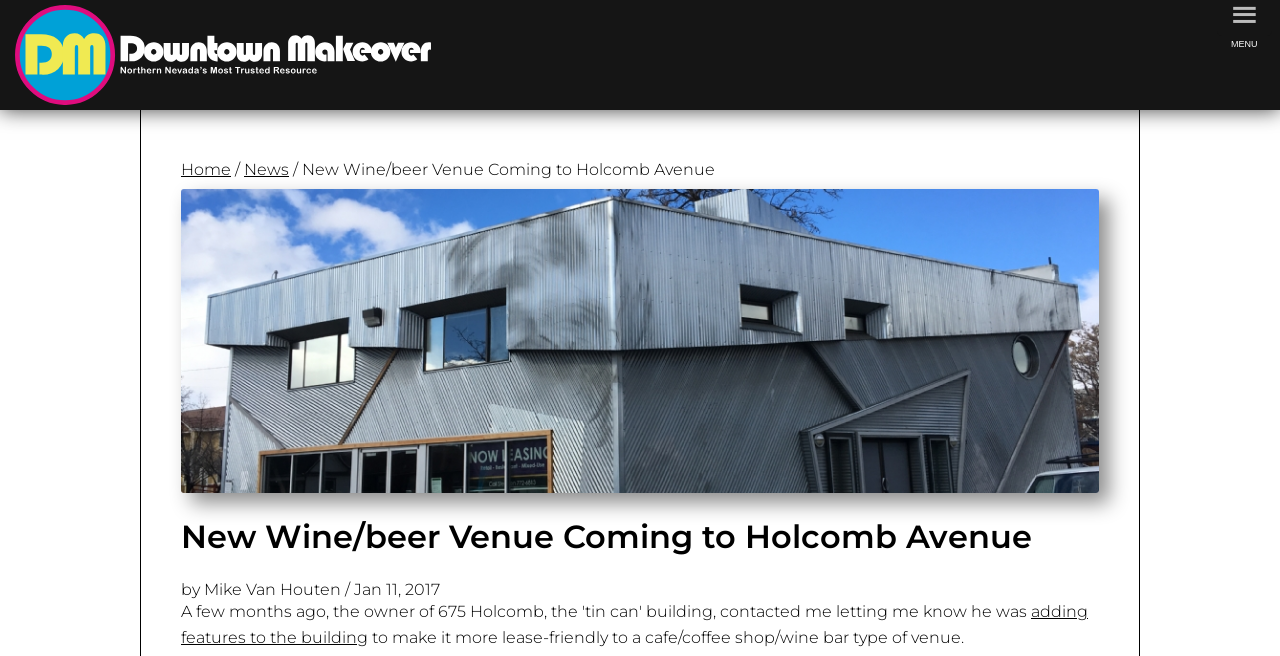Refer to the image and provide an in-depth answer to the question:
What type of venue is coming to Holcomb Avenue?

I found the type of venue by looking at the main heading of the article which says 'New Wine/beer Venue Coming to Holcomb Avenue'.